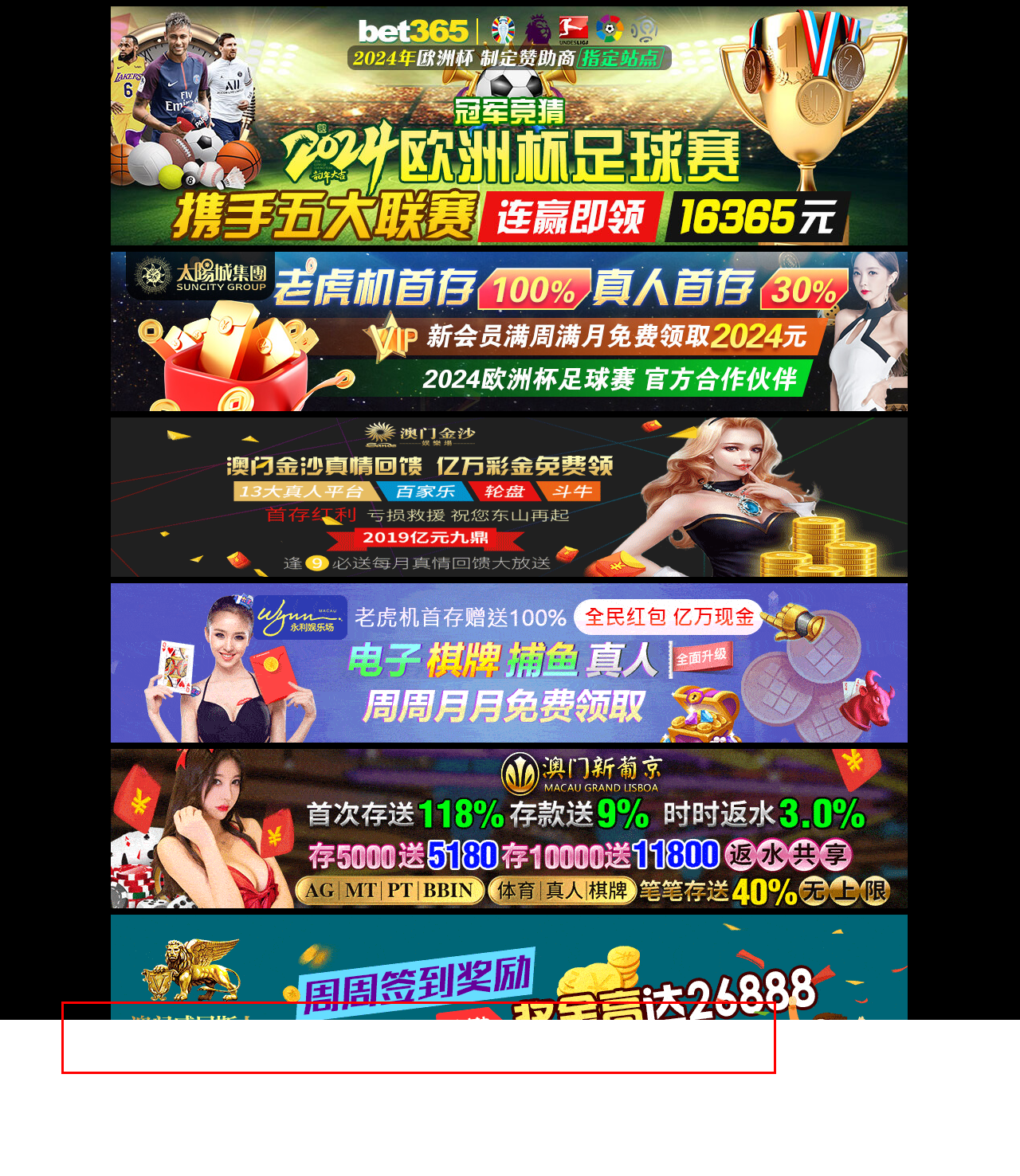You are provided with a webpage screenshot that includes a red rectangle bounding box. Extract the text content from within the bounding box using OCR.

Choose suitable and high-quality charging equipment for charging, and no over-voltage or over-current charging. It is better that the charging environment temperature is not higher than 30℃. If the environment temperature is too high, a fan should be used to force heat dissipation during charging.